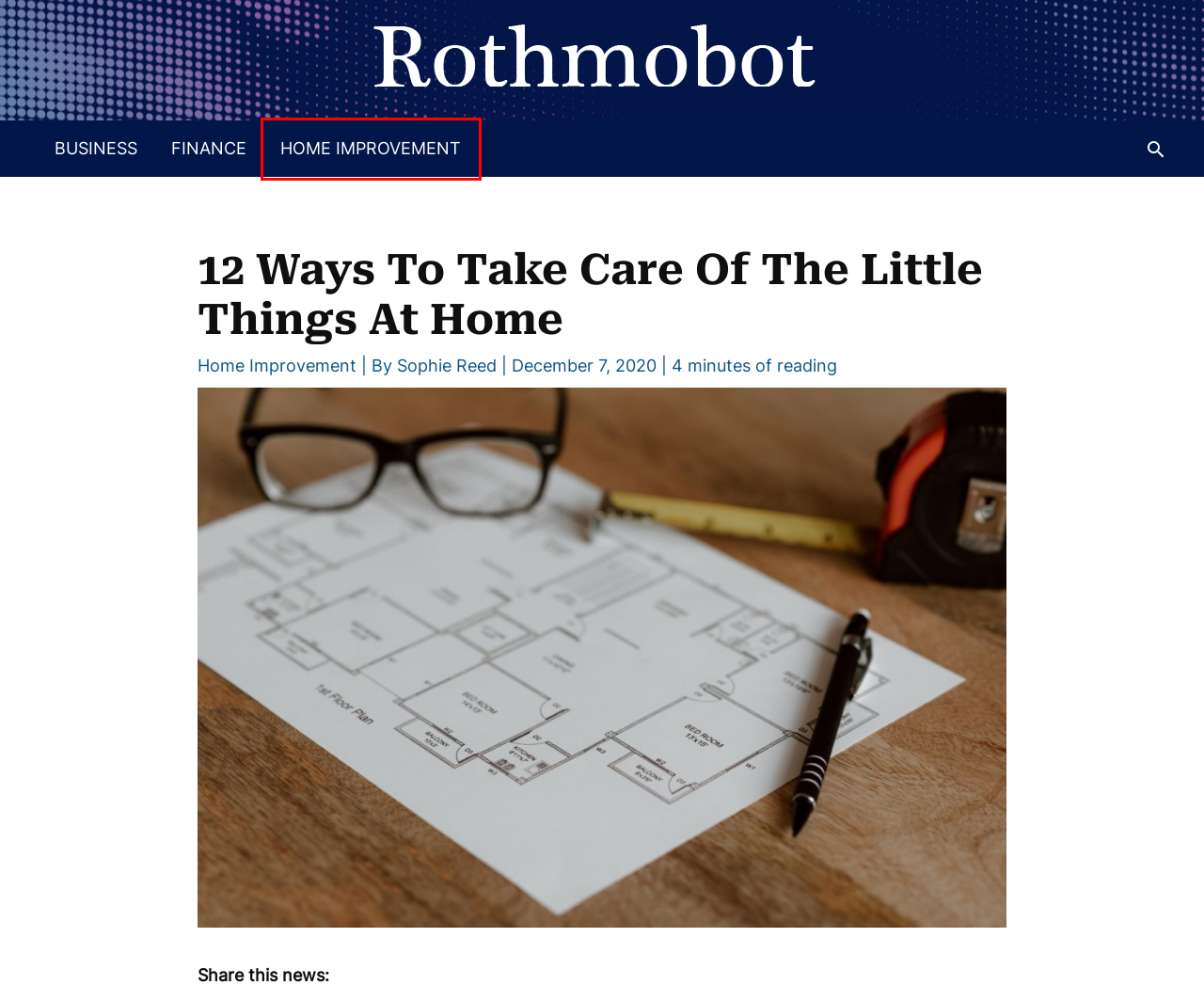You are given a screenshot of a webpage with a red rectangle bounding box. Choose the best webpage description that matches the new webpage after clicking the element in the bounding box. Here are the candidates:
A. Finance Archives | Rothmobot
B. Business Archives | Rothmobot
C. Is Normal Wear and Tear Different Than Damage
D. Transform Your Business and Finances with Rothmobot
E. 5 Best Practices for Forklift Operators in High-Traffic Environments | Rothmobot
F. 10 Essential Elements of a Home Remodeling Business | Rothmobot
G. 10 Steps to Restoring Your Commercial Establishment After a Natural Disaster
H. Home Improvement Archives | Rothmobot

H